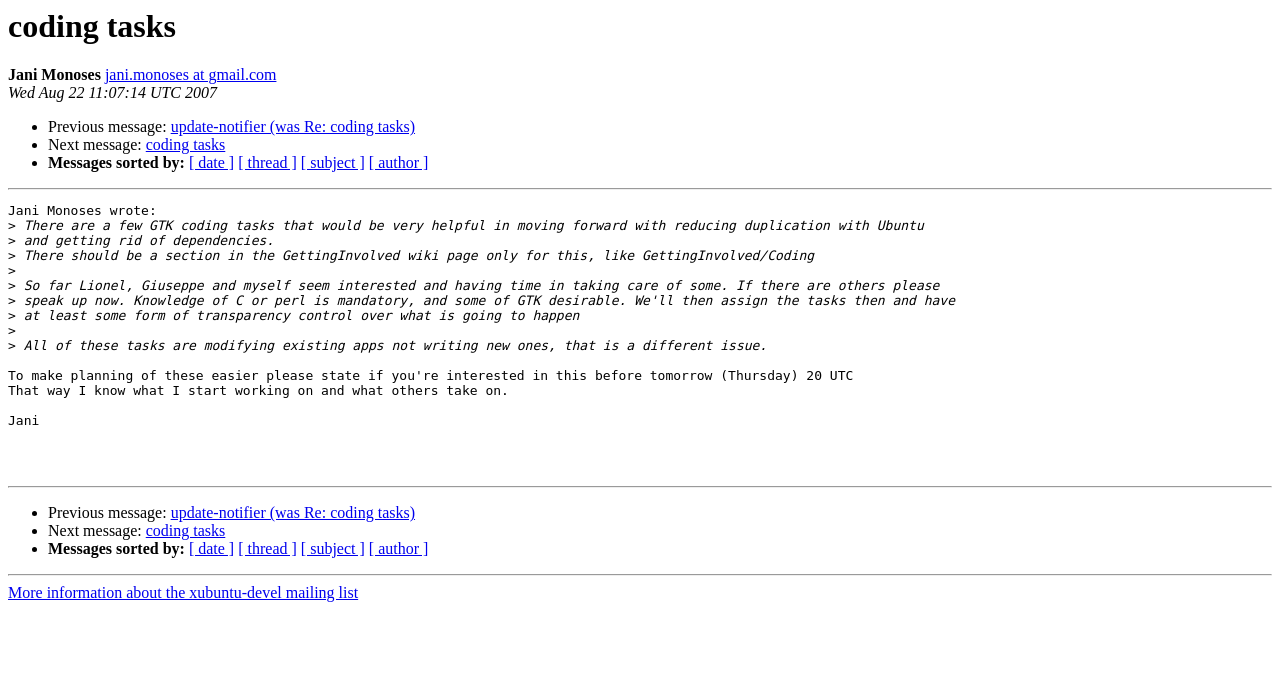Please answer the following question using a single word or phrase: 
What is the date of the message?

Wed Aug 22 11:07:14 UTC 2007